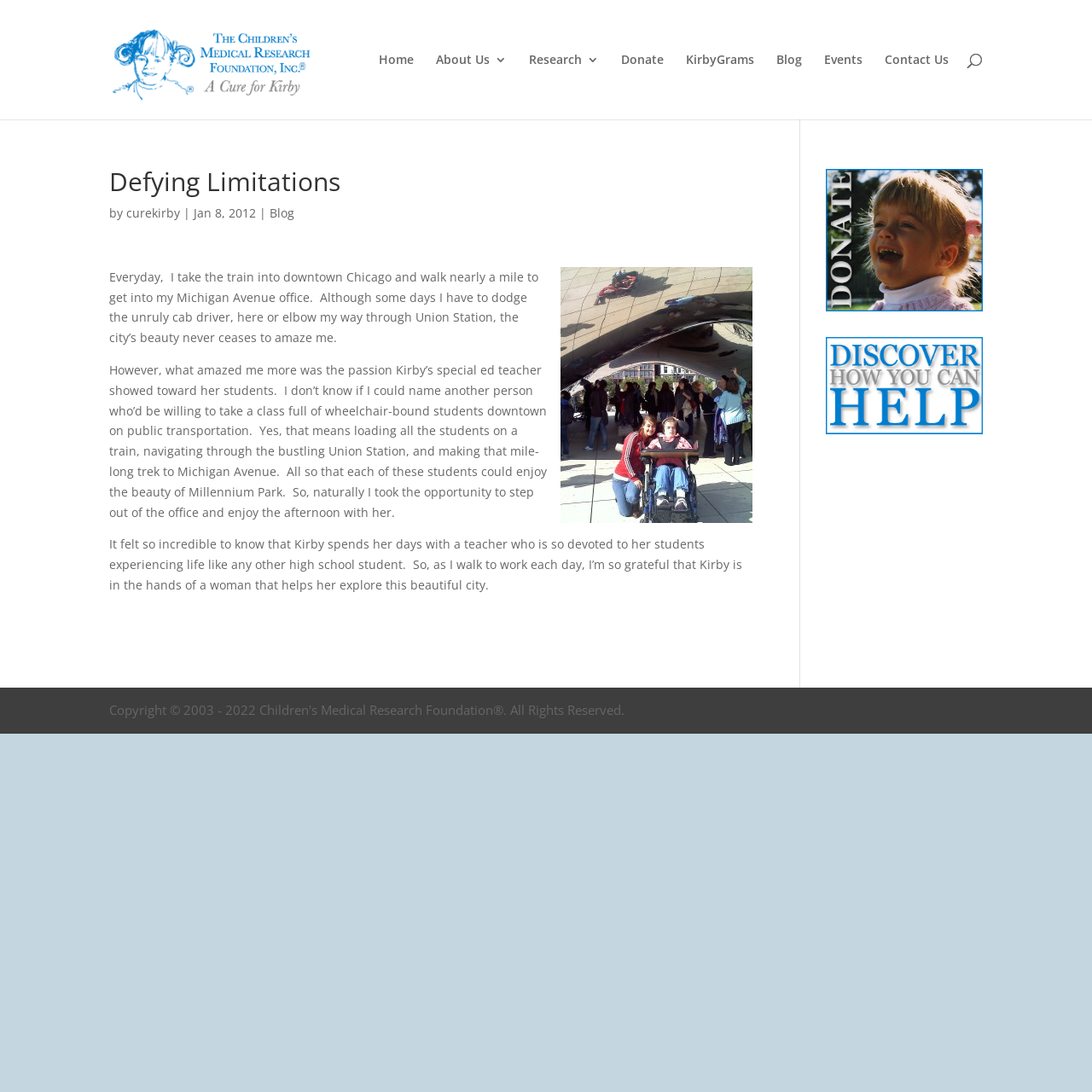Determine the bounding box coordinates of the section I need to click to execute the following instruction: "Click on the 'Home' link". Provide the coordinates as four float numbers between 0 and 1, i.e., [left, top, right, bottom].

[0.347, 0.049, 0.379, 0.109]